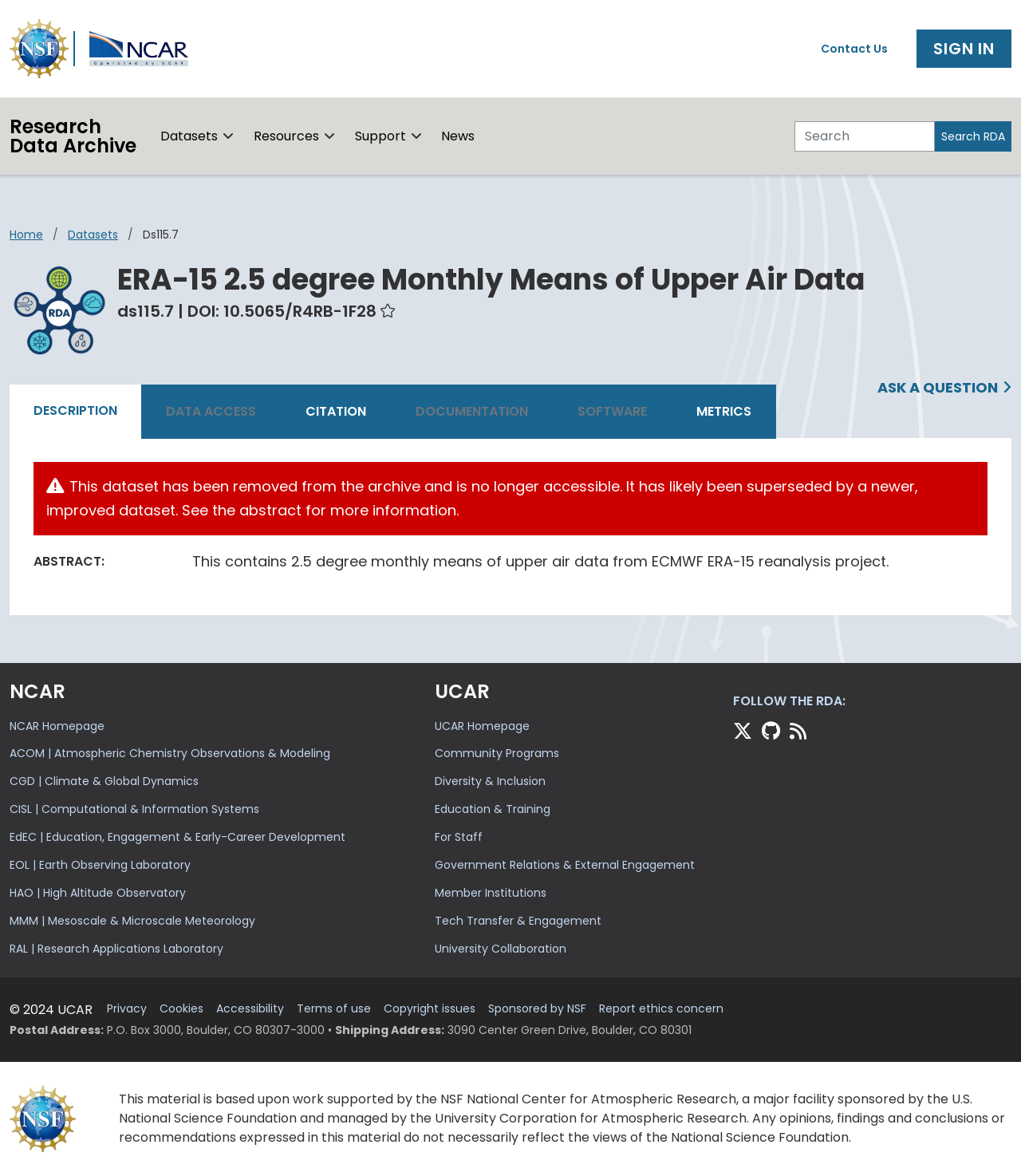Provide the bounding box coordinates of the section that needs to be clicked to accomplish the following instruction: "Ask a question."

[0.859, 0.321, 0.991, 0.338]